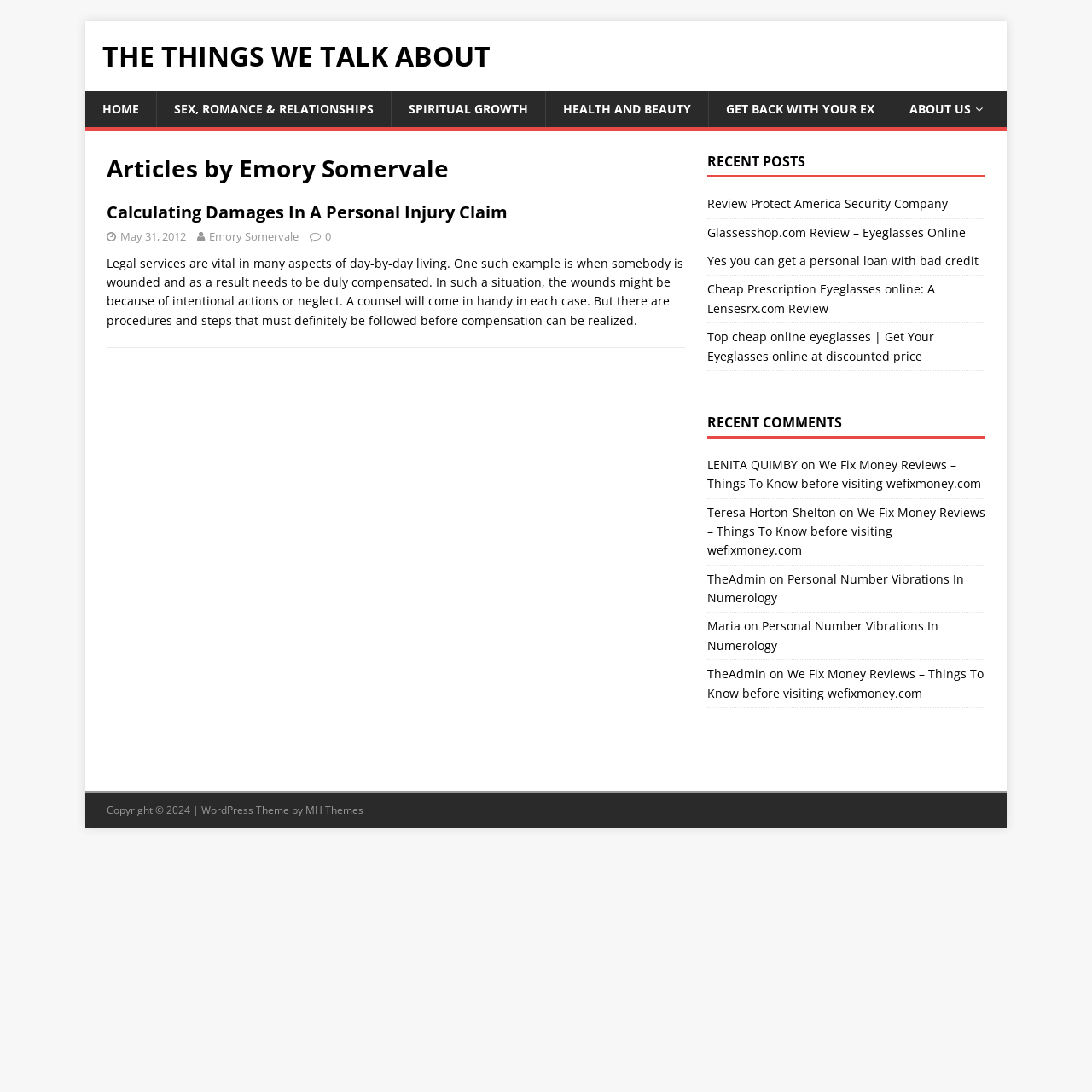Describe all the visual and textual components of the webpage comprehensively.

The webpage is about Emory Somervale, an author at The Things We Talk About. At the top, there is a header section with a link to "THE THINGS WE TALK ABOUT" and a navigation menu with links to "HOME", "SEX, ROMANCE & RELATIONSHIPS", "SPIRITUAL GROWTH", "HEALTH AND BEAUTY", "GET BACK WITH YOUR EX", and "ABOUT US".

Below the header section, there is a main content area with an article titled "Calculating Damages In A Personal Injury Claim" written by Emory Somervale. The article has a brief summary and a link to read more. There is also a section with a short paragraph of text discussing the importance of legal services in personal injury cases.

To the right of the main content area, there is a sidebar with two sections. The top section is titled "RECENT POSTS" and lists five links to recent articles, including "Review Protect America Security Company" and "Top cheap online eyeglasses | Get Your Eyeglasses online at discounted price". The bottom section is titled "RECENT COMMENTS" and lists six comments from users, including LENITA QUIMBY and Teresa Horton-Shelton, with links to the articles they commented on.

At the bottom of the page, there is a footer section with a copyright notice and a link to the WordPress theme provider, MH Themes.